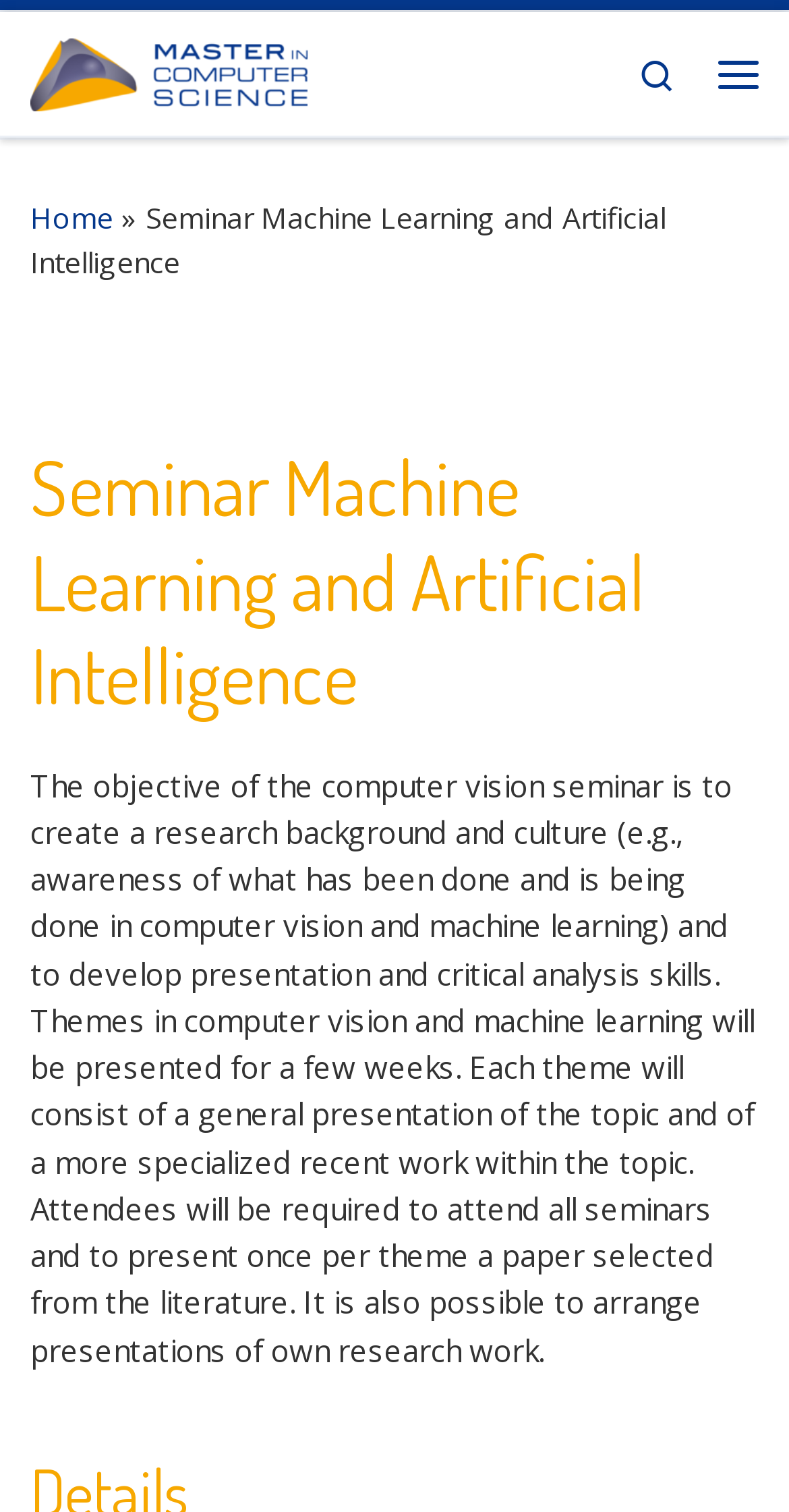What is the topic of the seminar?
From the details in the image, provide a complete and detailed answer to the question.

The topic of the seminar is Machine Learning and Artificial Intelligence, which is evident from the webpage title and the content describing the seminar's objective and themes.